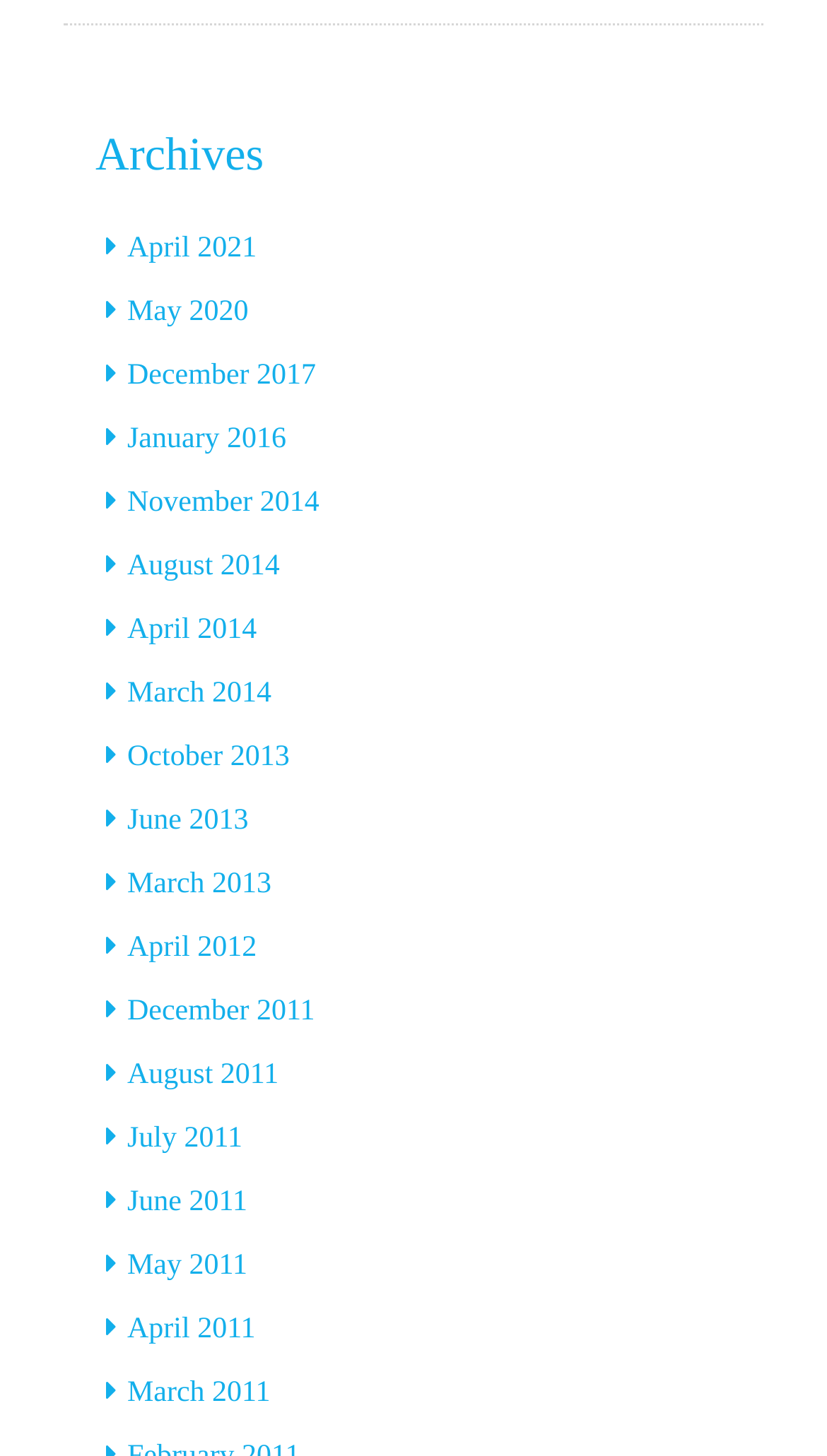What is the latest month and year listed?
Refer to the screenshot and respond with a concise word or phrase.

April 2021